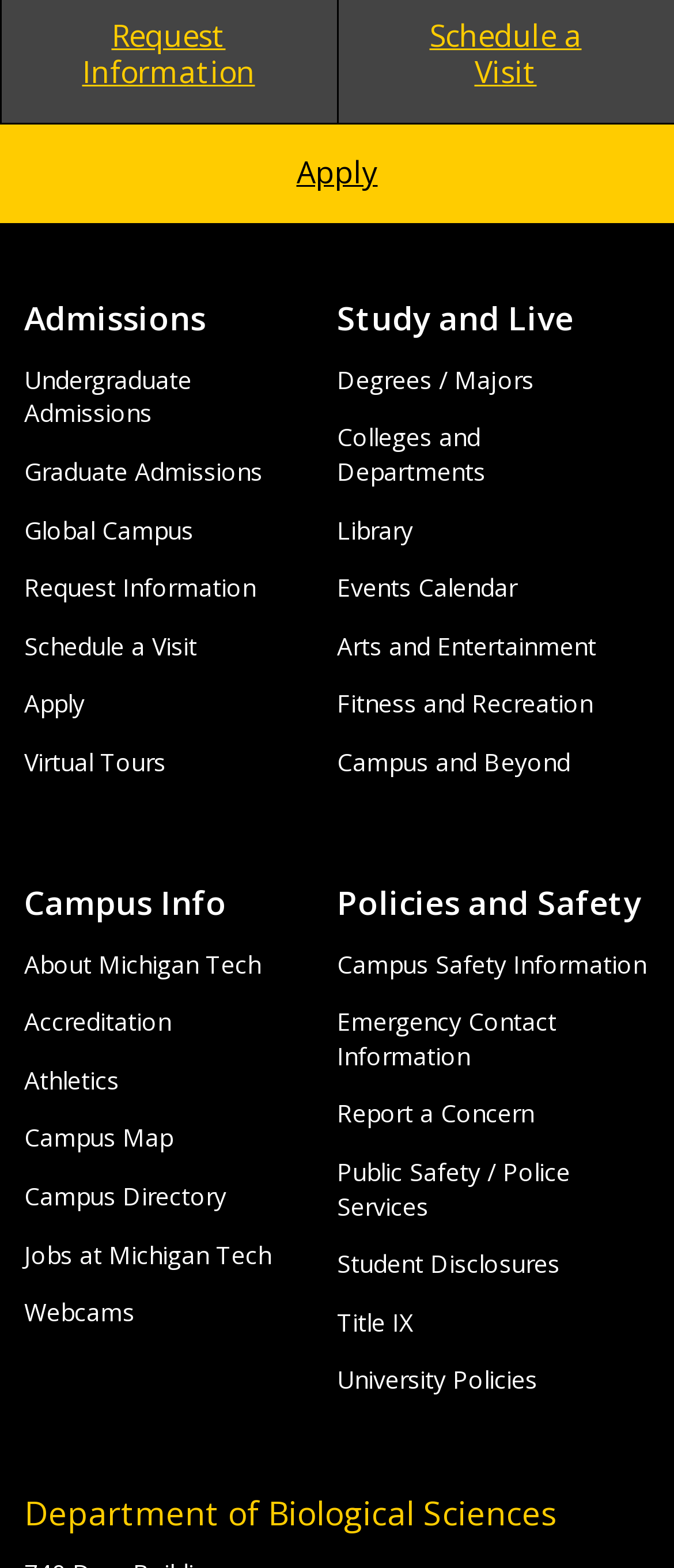What is the last link under 'Campus Info'?
Based on the image, answer the question with as much detail as possible.

The last link under 'Campus Info' is 'Webcams' which is located at the bottom of the 'Campus Info' section with a bounding box coordinate of [0.036, 0.826, 0.2, 0.847].